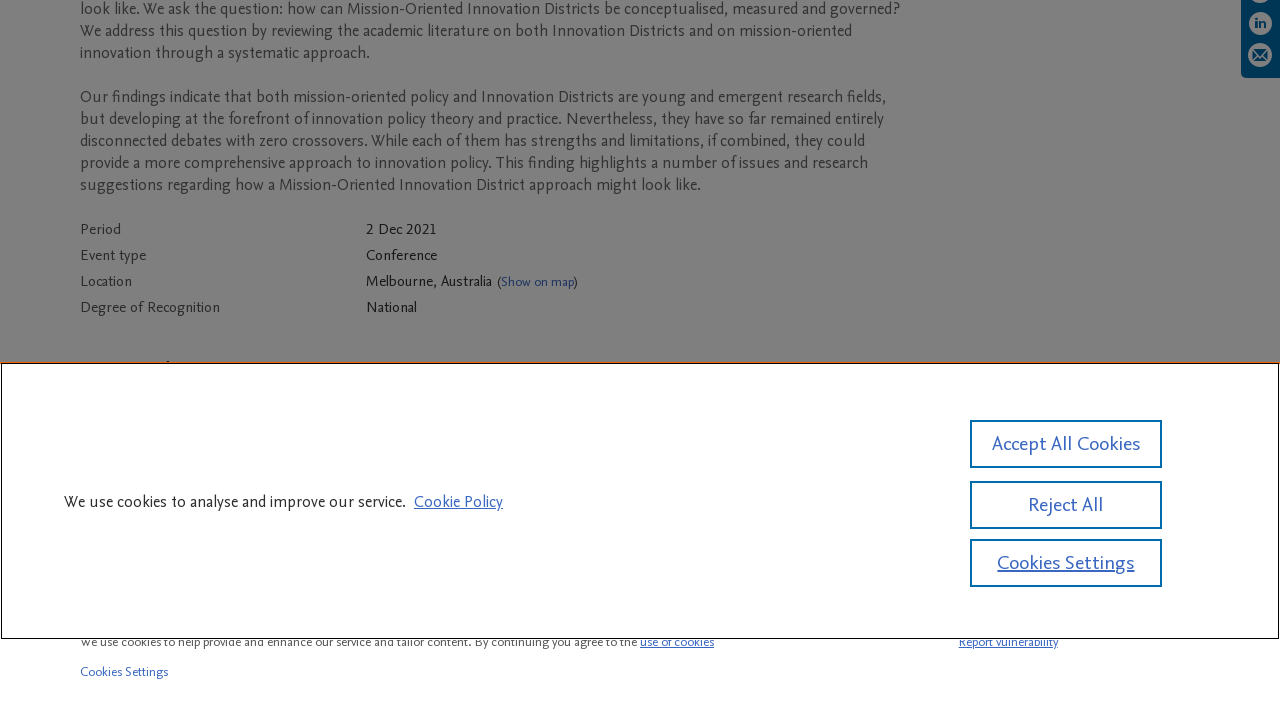Identify the bounding box coordinates for the UI element described as: "Scopus". The coordinates should be provided as four floats between 0 and 1: [left, top, right, bottom].

[0.134, 0.767, 0.164, 0.792]